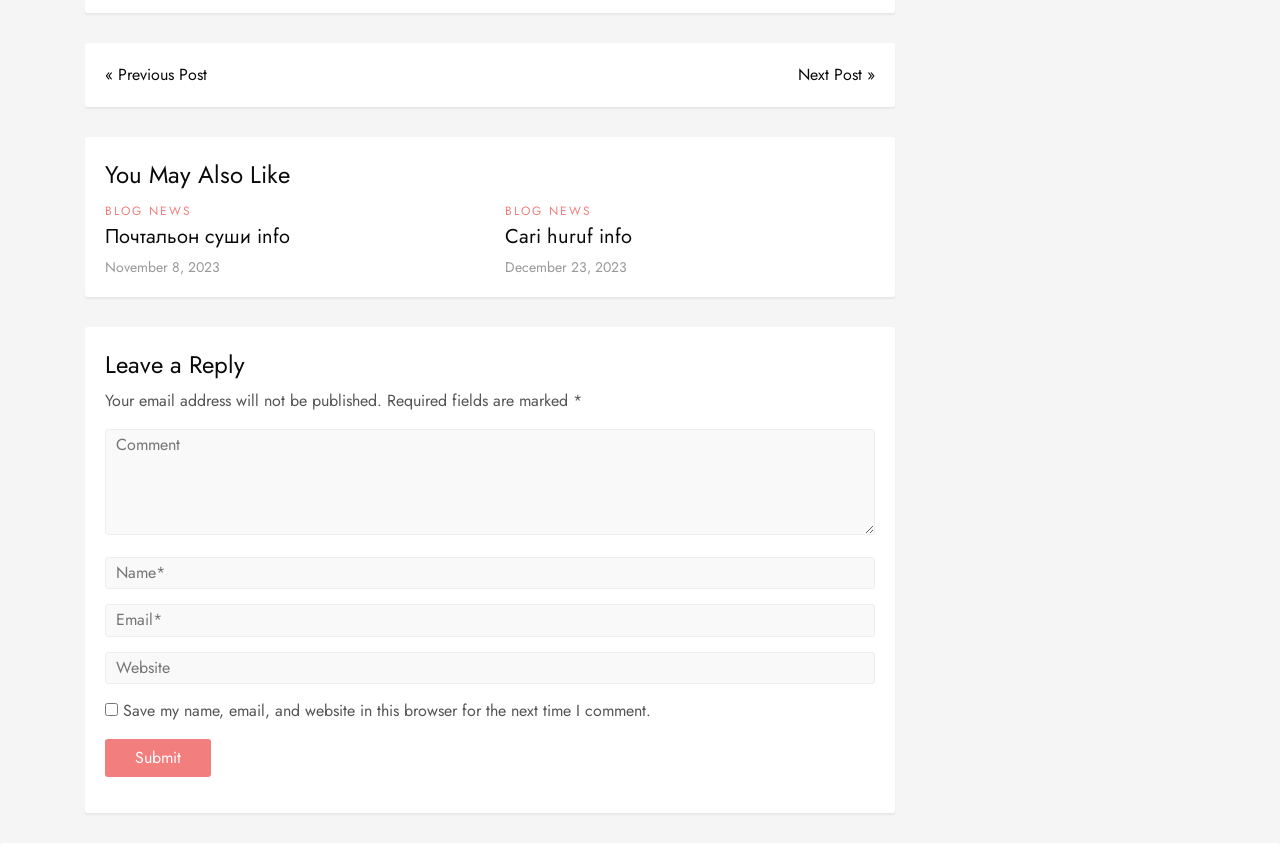Identify the bounding box coordinates of the clickable region necessary to fulfill the following instruction: "leave a comment". The bounding box coordinates should be four float numbers between 0 and 1, i.e., [left, top, right, bottom].

[0.082, 0.499, 0.684, 0.623]